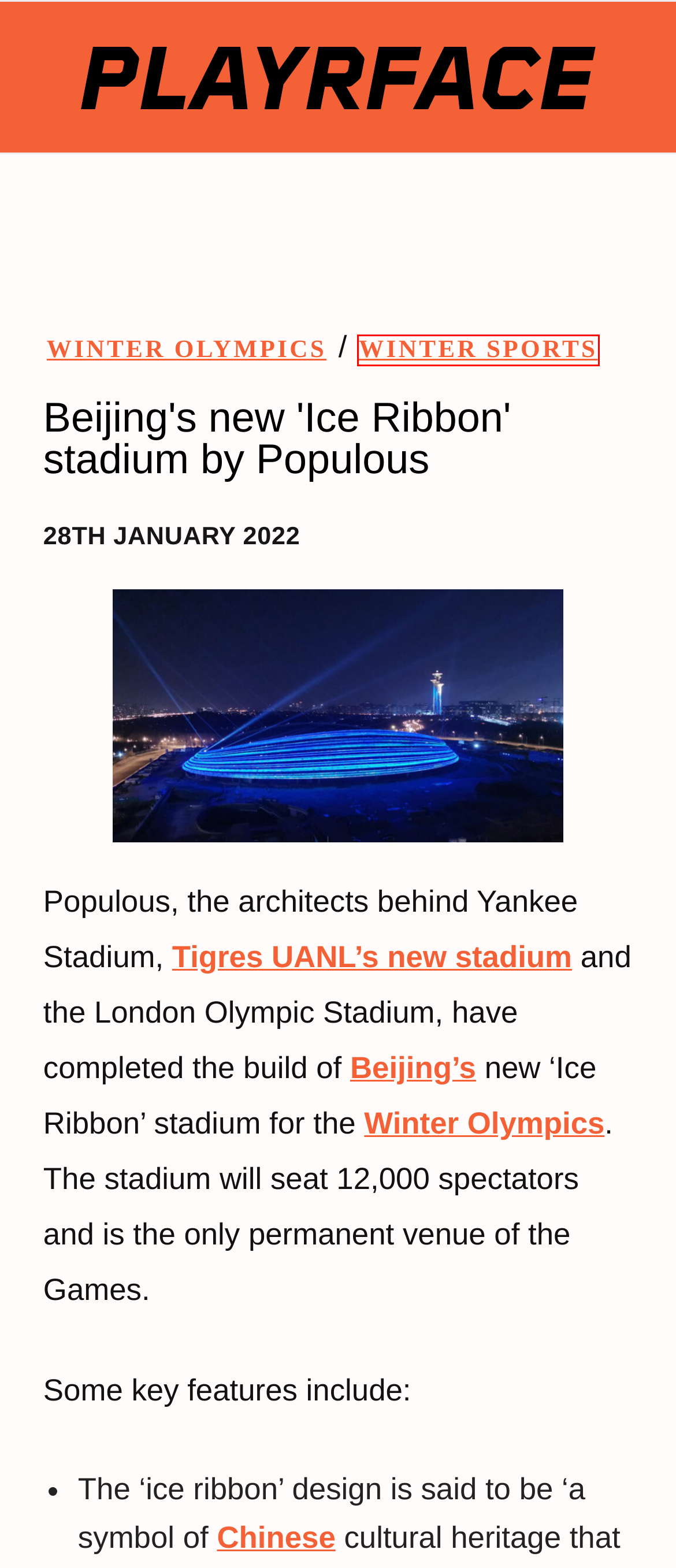Look at the screenshot of a webpage, where a red bounding box highlights an element. Select the best description that matches the new webpage after clicking the highlighted element. Here are the candidates:
A. Winter Olympics articles from Playrface
B. Sitemap | Playrface
C. Blogroll | Playrface
D. Playrface | A sports blog to read, learn, and play
E. Winter Sports articles from Playrface
F. Tigres UANL's new stadium by Populous | Playrface
G. More about China | Playrface
H. More about Beijing 2022 | Playrface

E